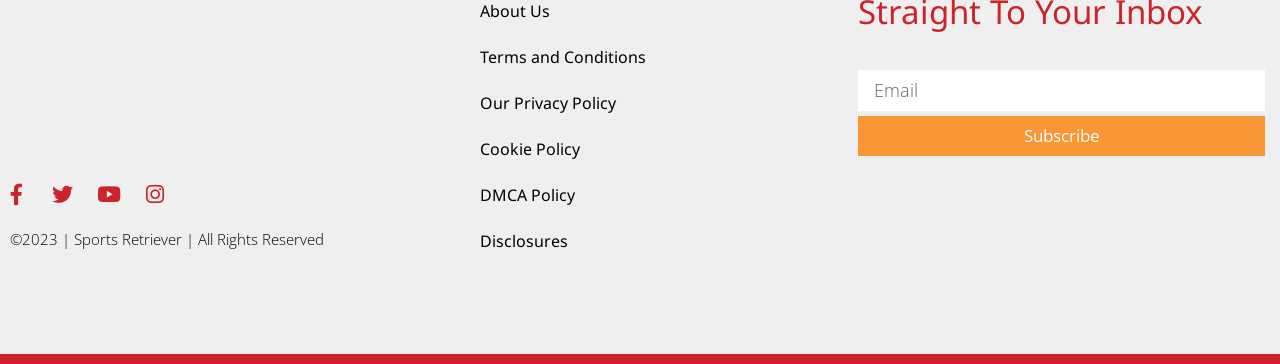Using the image as a reference, answer the following question in as much detail as possible:
What is the purpose of the textbox at the bottom?

The textbox at the bottom has a label 'Email' and is marked as required. This suggests that the user is expected to enter their email address in this field, likely to subscribe to a newsletter or receive updates.